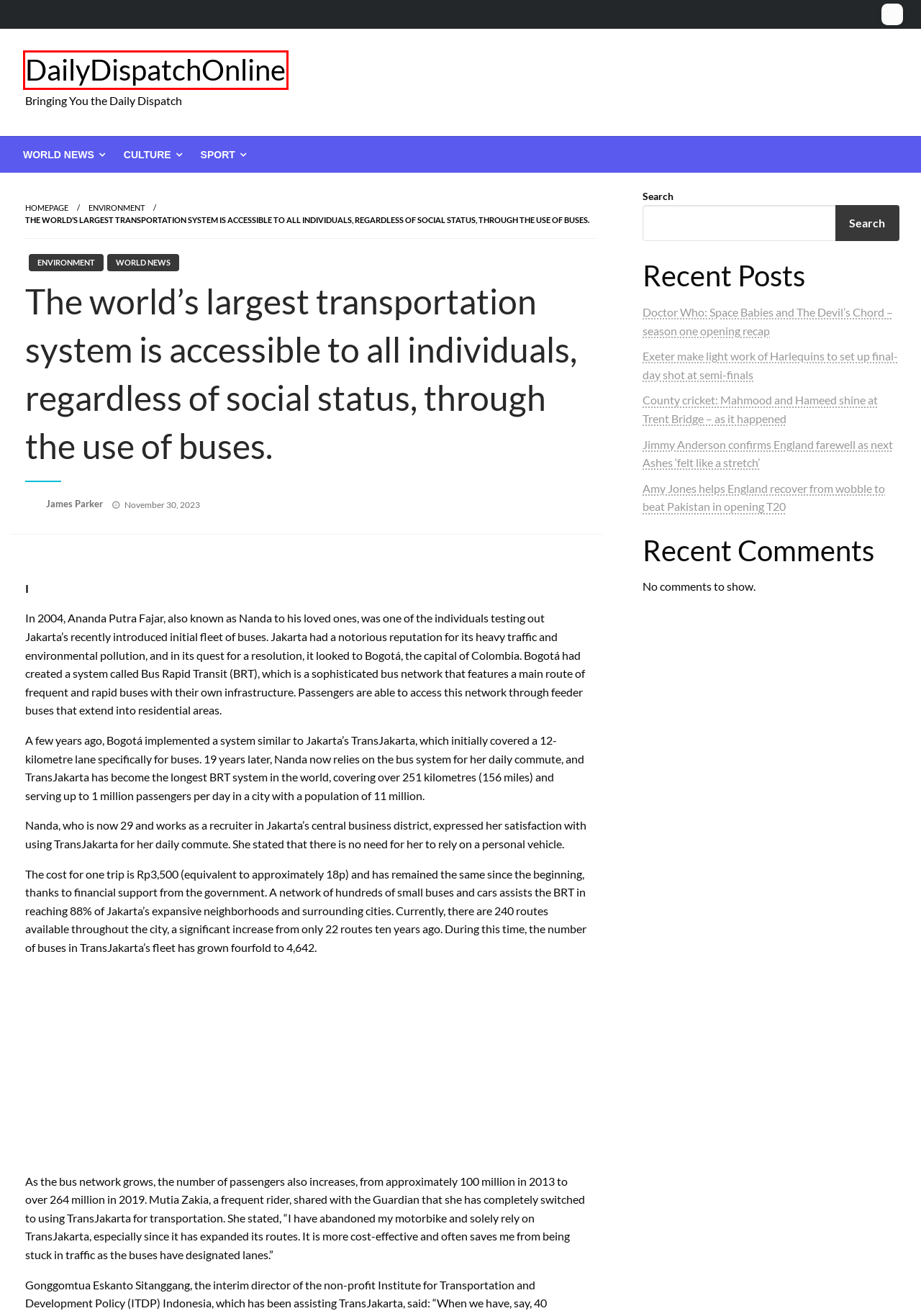Observe the provided screenshot of a webpage with a red bounding box around a specific UI element. Choose the webpage description that best fits the new webpage after you click on the highlighted element. These are your options:
A. County cricket: Mahmood and Hameed shine at Trent Bridge – as it happened - DailyDispatchOnline
B. Environment Archives - DailyDispatchOnline
C. Home - DailyDispatchOnline
D. James Parker, Author at DailyDispatchOnline
E. November 2023 - DailyDispatchOnline
F. World News Archives - DailyDispatchOnline
G. Jimmy Anderson confirms England farewell as next Ashes ‘felt like a stretch’ - DailyDispatchOnline
H. Sport Archives - DailyDispatchOnline

C